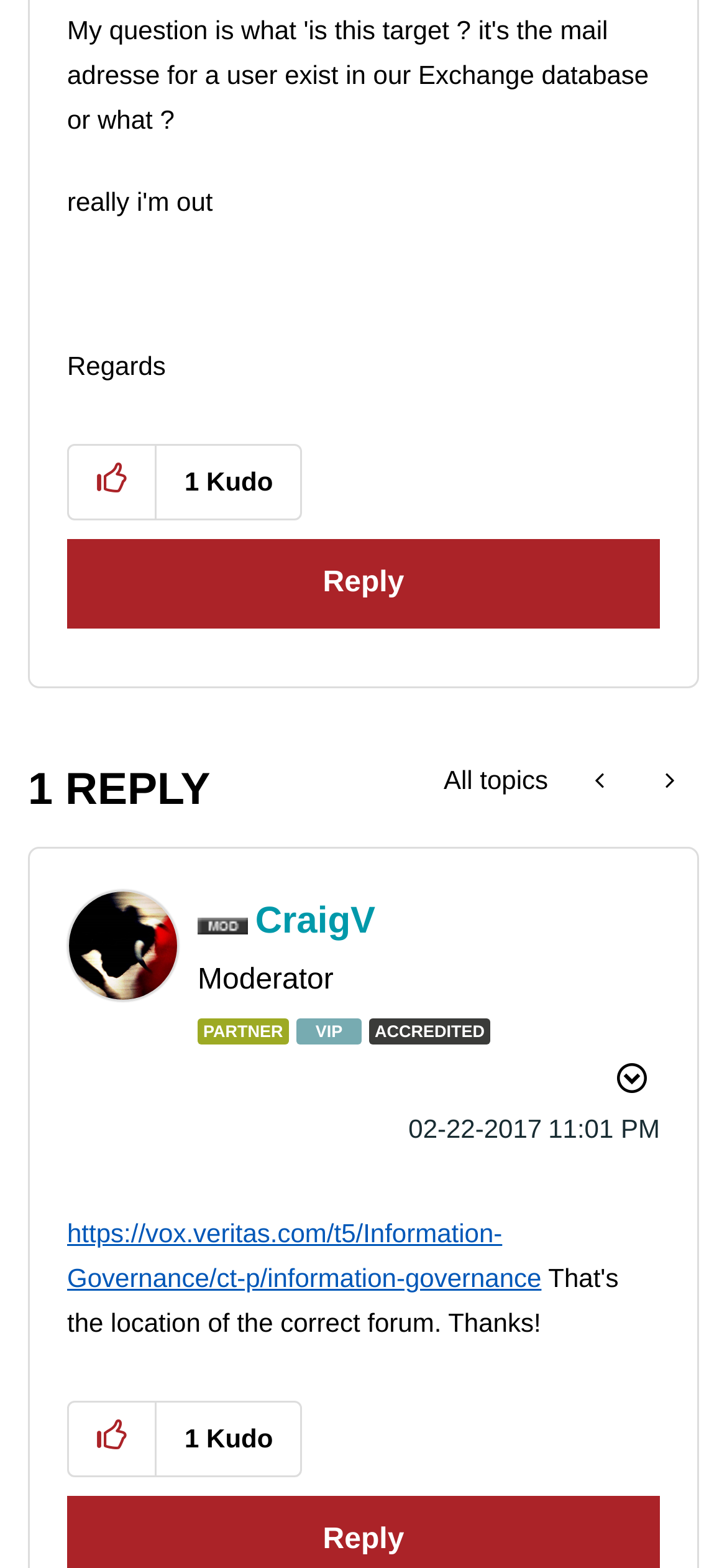Could you highlight the region that needs to be clicked to execute the instruction: "Show comment option menu"?

[0.821, 0.67, 0.908, 0.705]